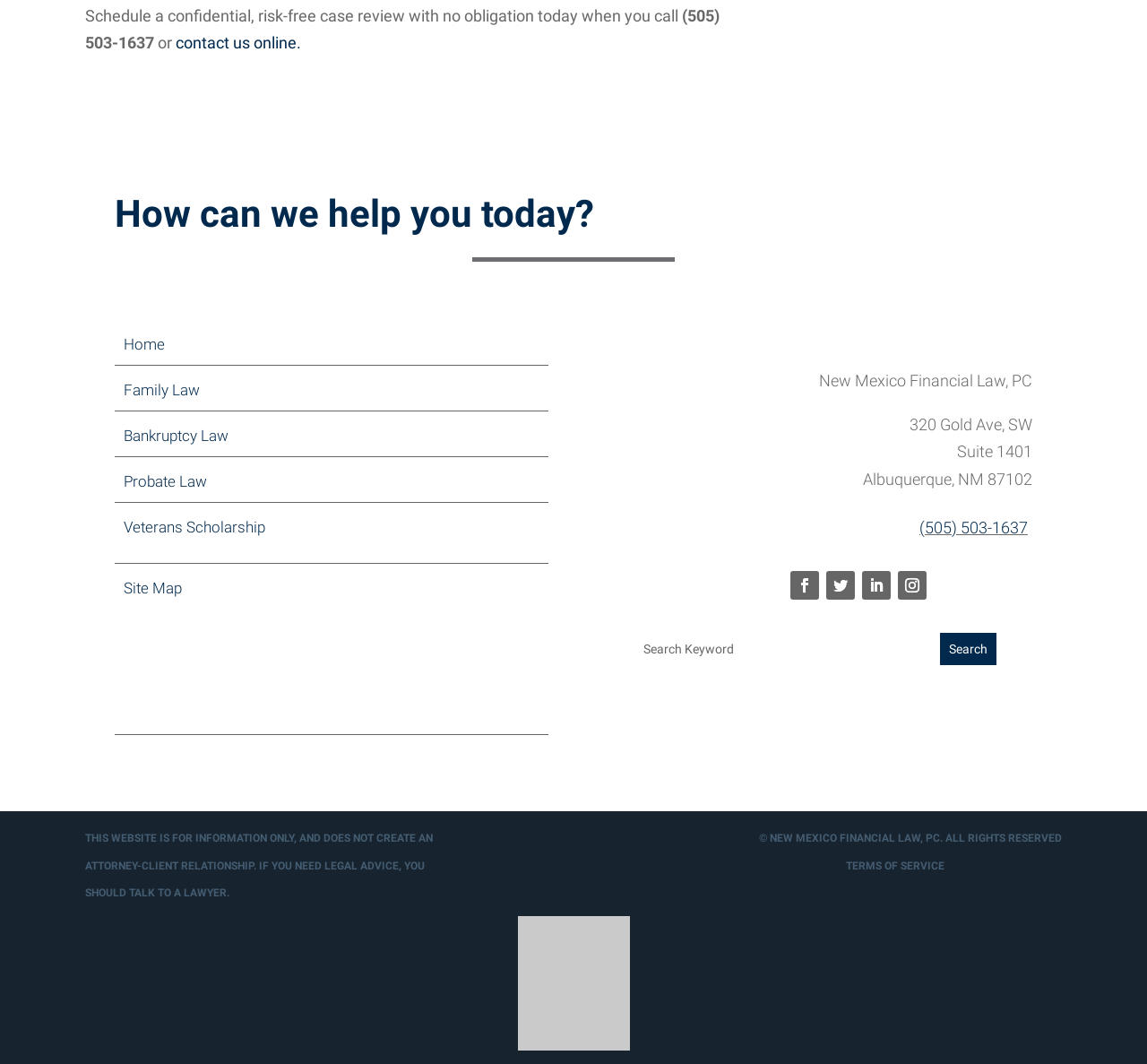Identify and provide the bounding box coordinates of the UI element described: "title="Content Protection by DMCA.com"". The coordinates should be formatted as [left, top, right, bottom], with each number being a float between 0 and 1.

[0.451, 0.973, 0.549, 0.991]